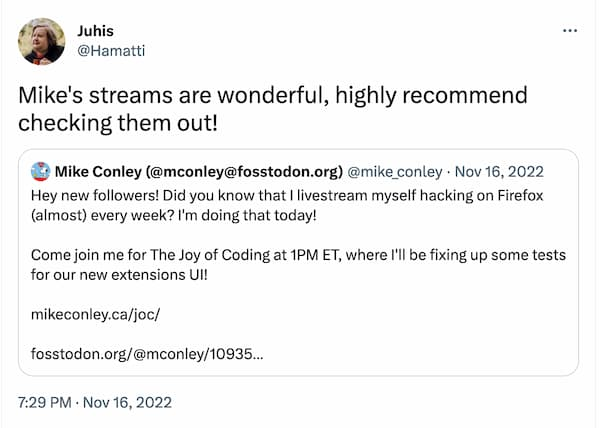When was the tweet posted?
Based on the image, answer the question with as much detail as possible.

The timestamp in the tweet indicates that it was posted on November 16, 2022, highlighting the timeliness of the announcement about Mike Conley's livestreams.